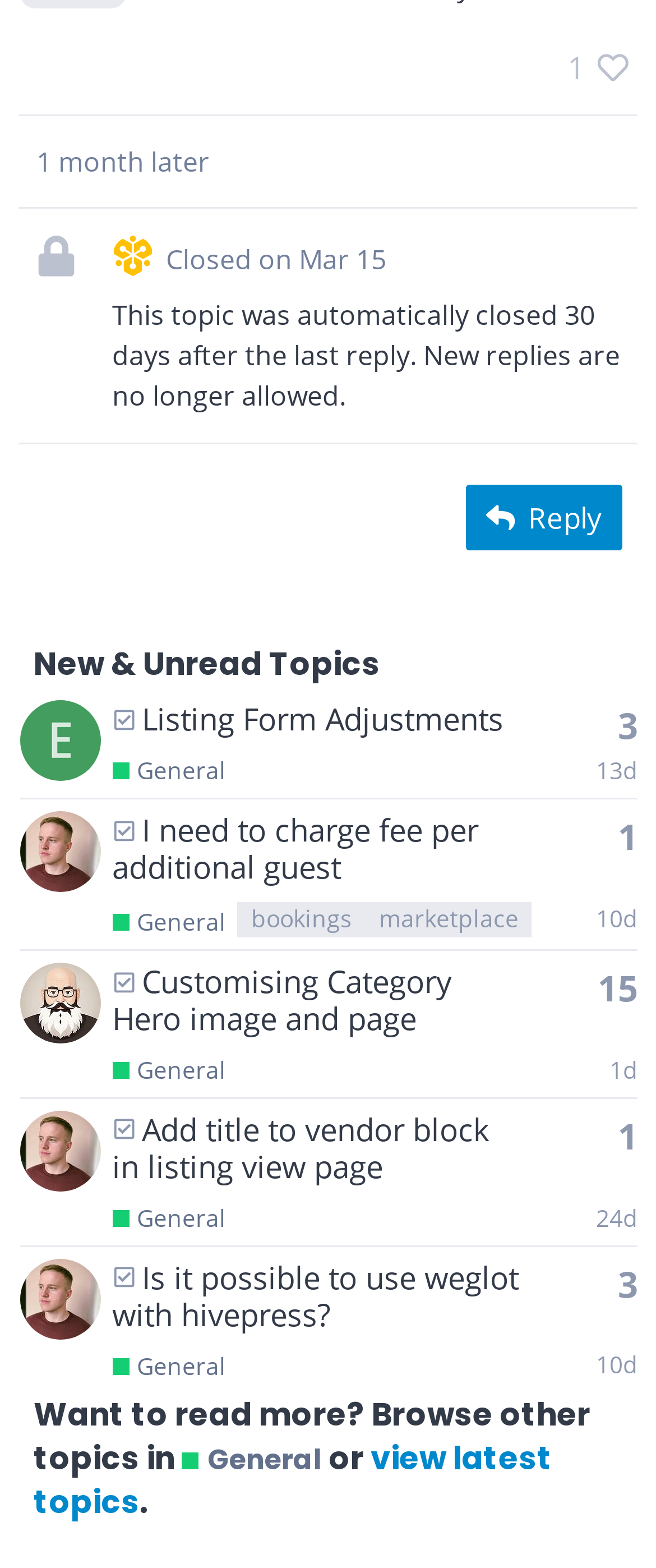Predict the bounding box of the UI element based on the description: "General". The coordinates should be four float numbers between 0 and 1, formatted as [left, top, right, bottom].

[0.277, 0.92, 0.491, 0.944]